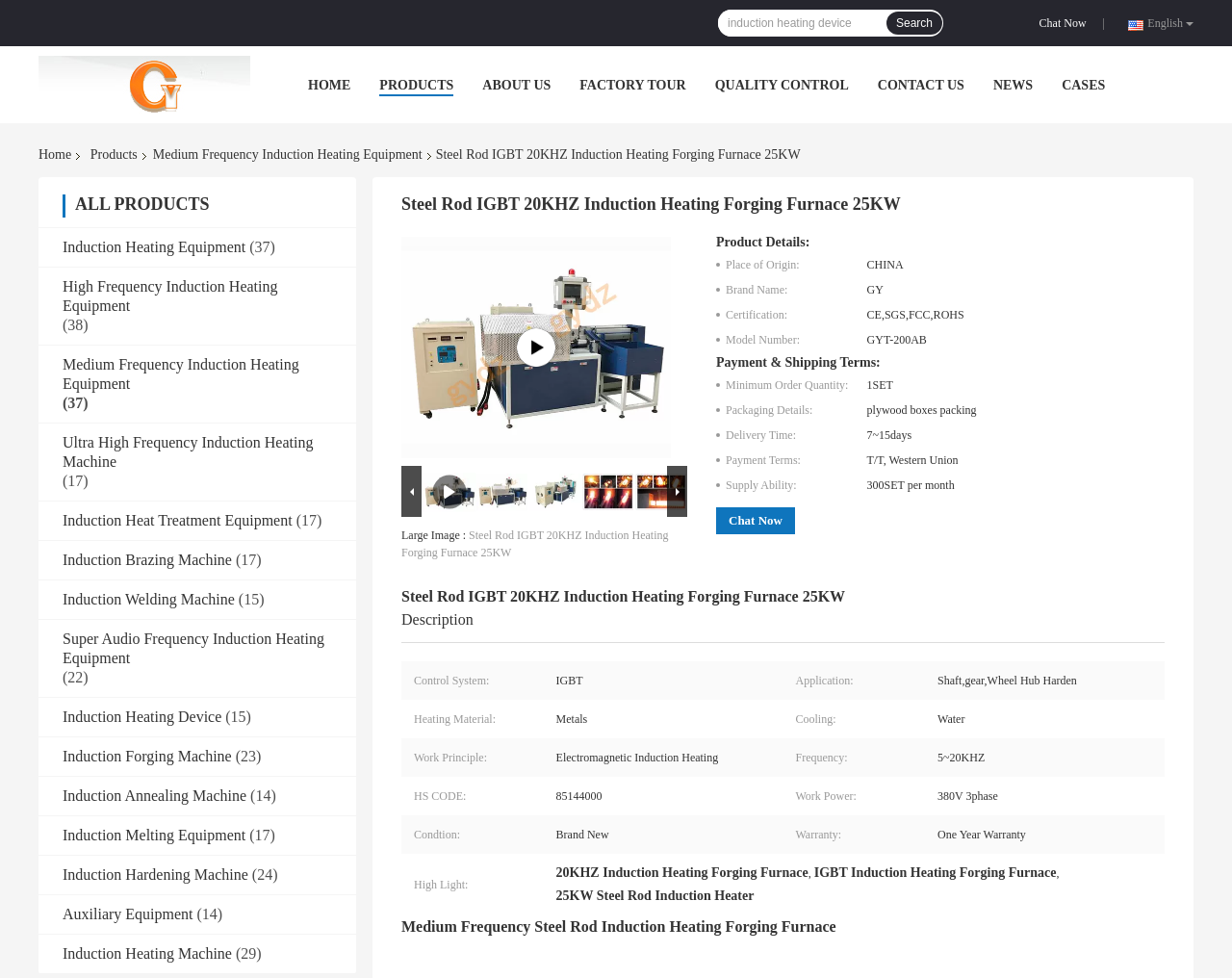Identify the bounding box coordinates for the region of the element that should be clicked to carry out the instruction: "Learn about steel rod IGBT 20KHZ induction heating forging furnace". The bounding box coordinates should be four float numbers between 0 and 1, i.e., [left, top, right, bottom].

[0.349, 0.149, 0.65, 0.167]